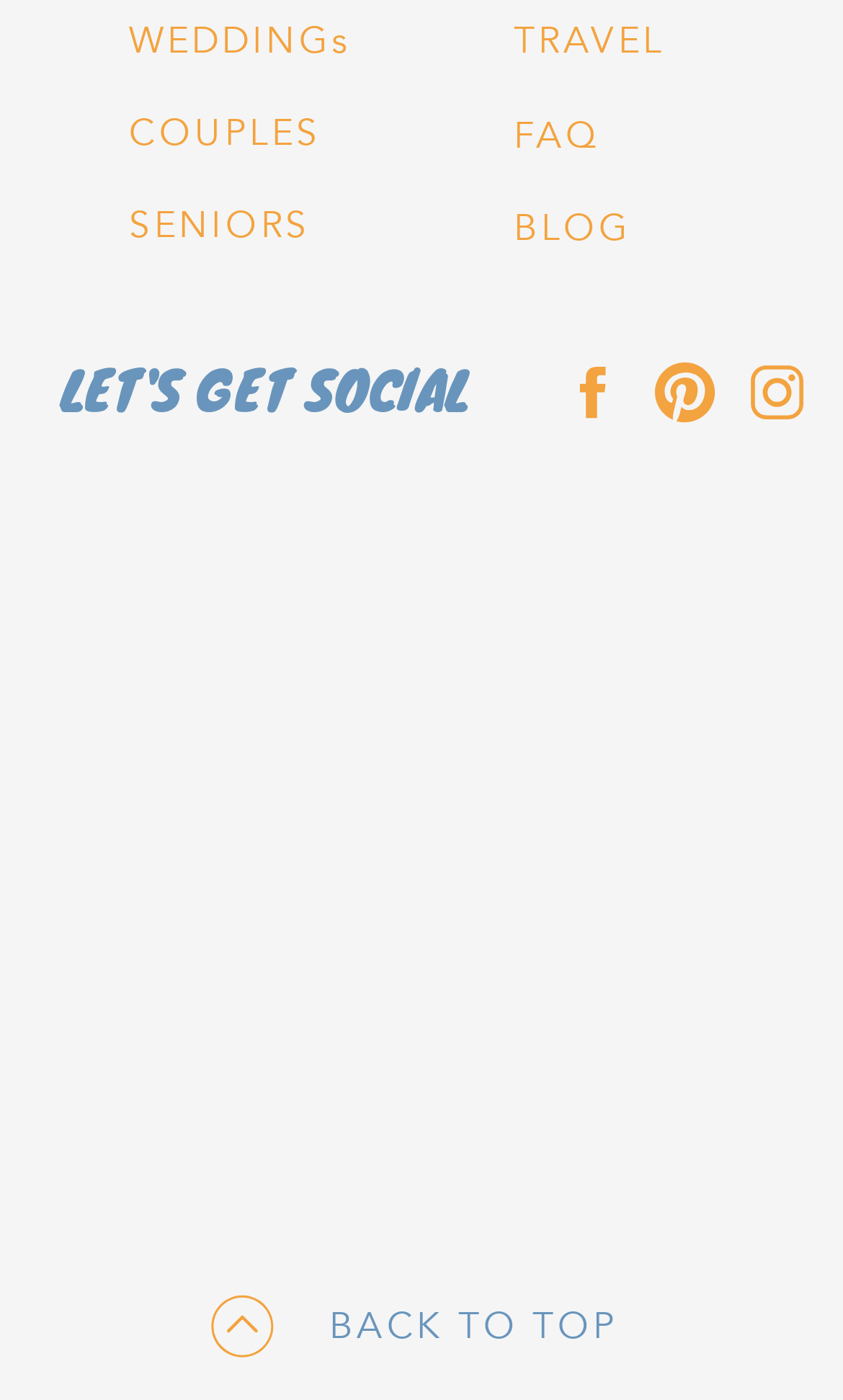What is the text on the top-right corner?
Look at the image and answer the question with a single word or phrase.

BACK TO TOP